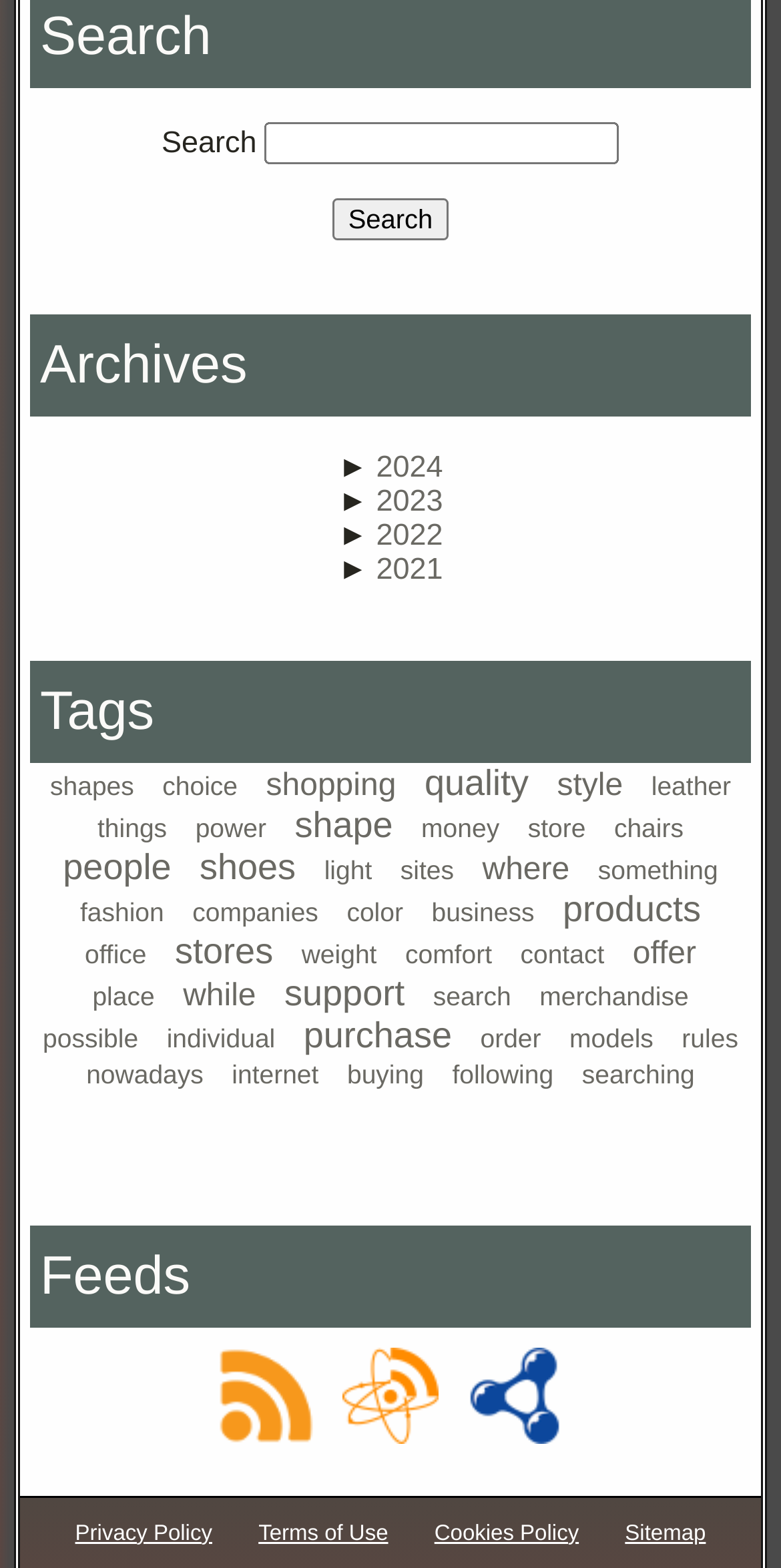Using the provided element description "alt="RDF" title="RDF Feed"", determine the bounding box coordinates of the UI element.

[0.585, 0.904, 0.734, 0.926]